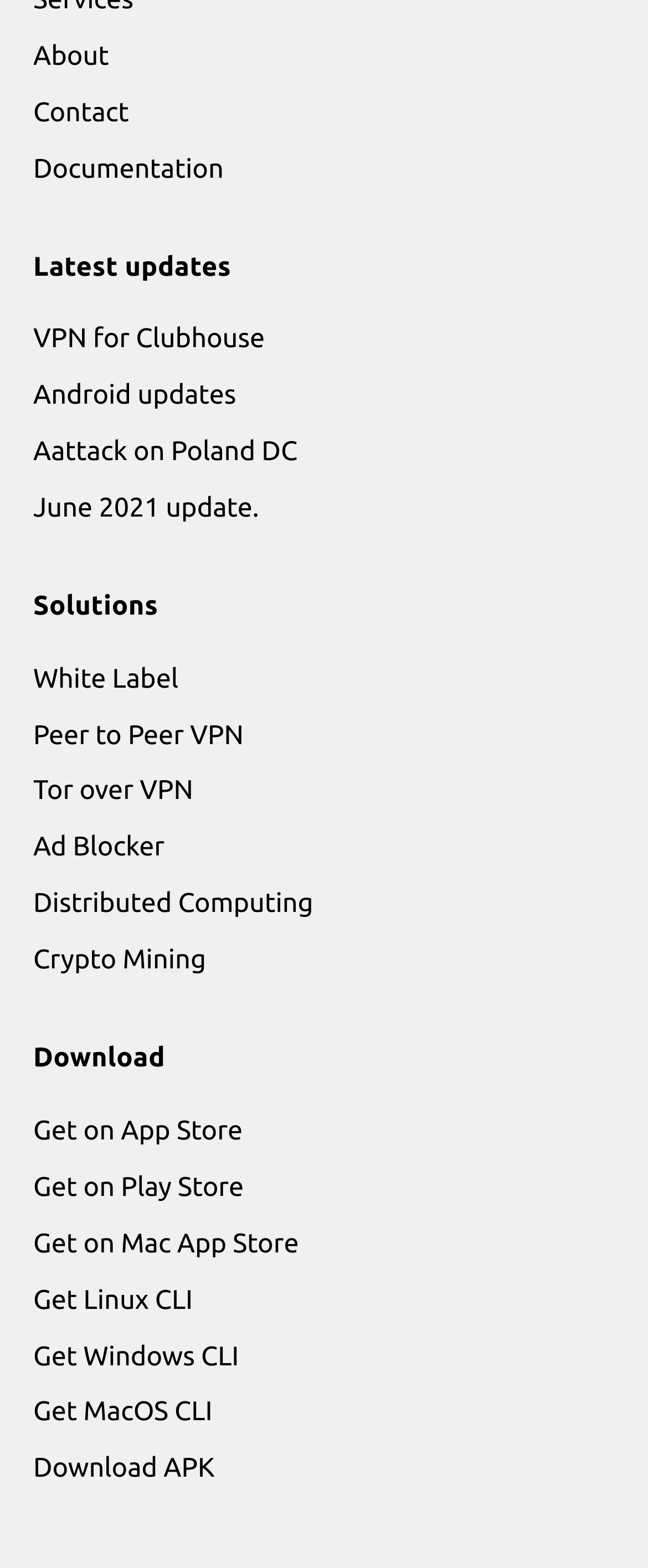What is the last link in the 'Download' section?
Look at the image and respond with a one-word or short-phrase answer.

Download APK